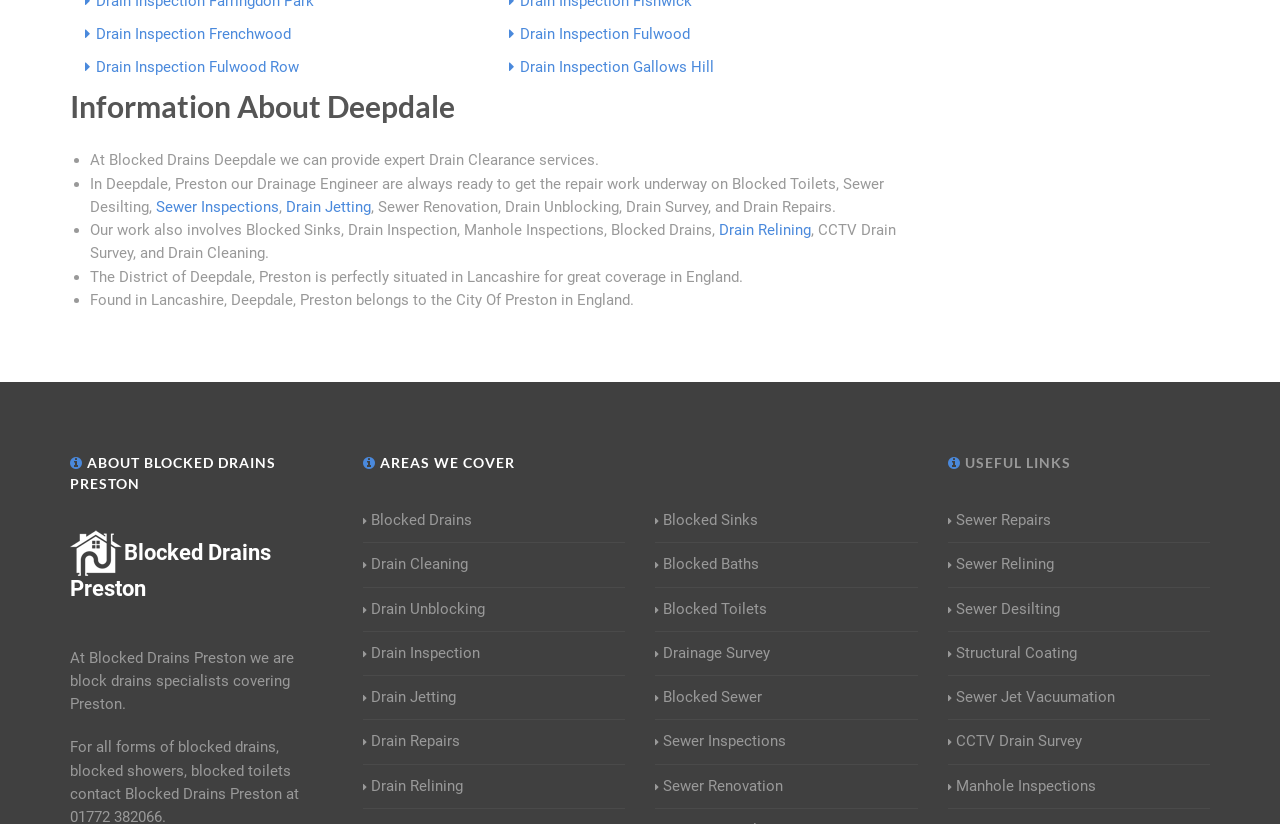Please identify the bounding box coordinates of the element's region that needs to be clicked to fulfill the following instruction: "Learn about Drain Relining". The bounding box coordinates should consist of four float numbers between 0 and 1, i.e., [left, top, right, bottom].

[0.562, 0.268, 0.634, 0.29]